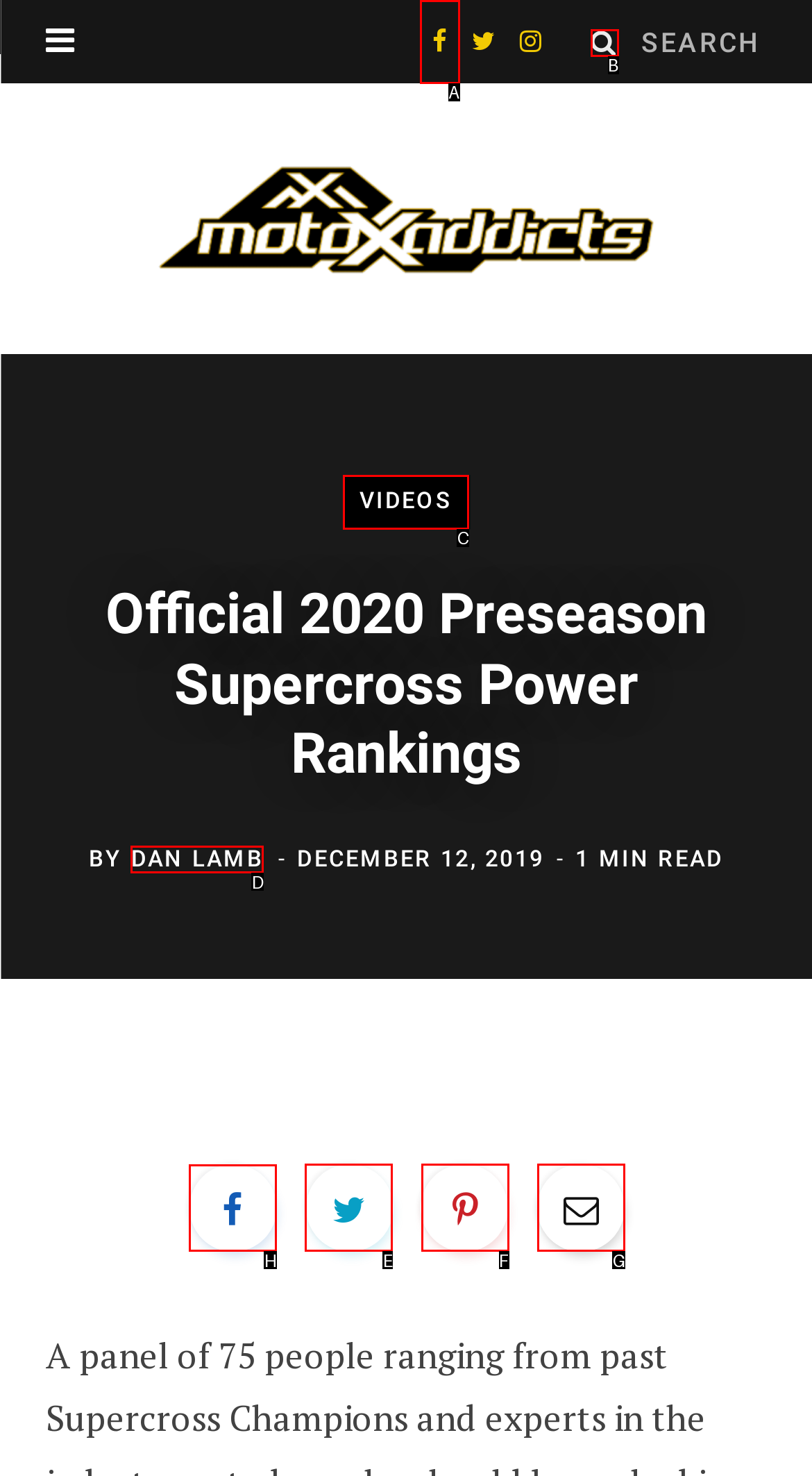Which option should I select to accomplish the task: Share on Facebook? Respond with the corresponding letter from the given choices.

H